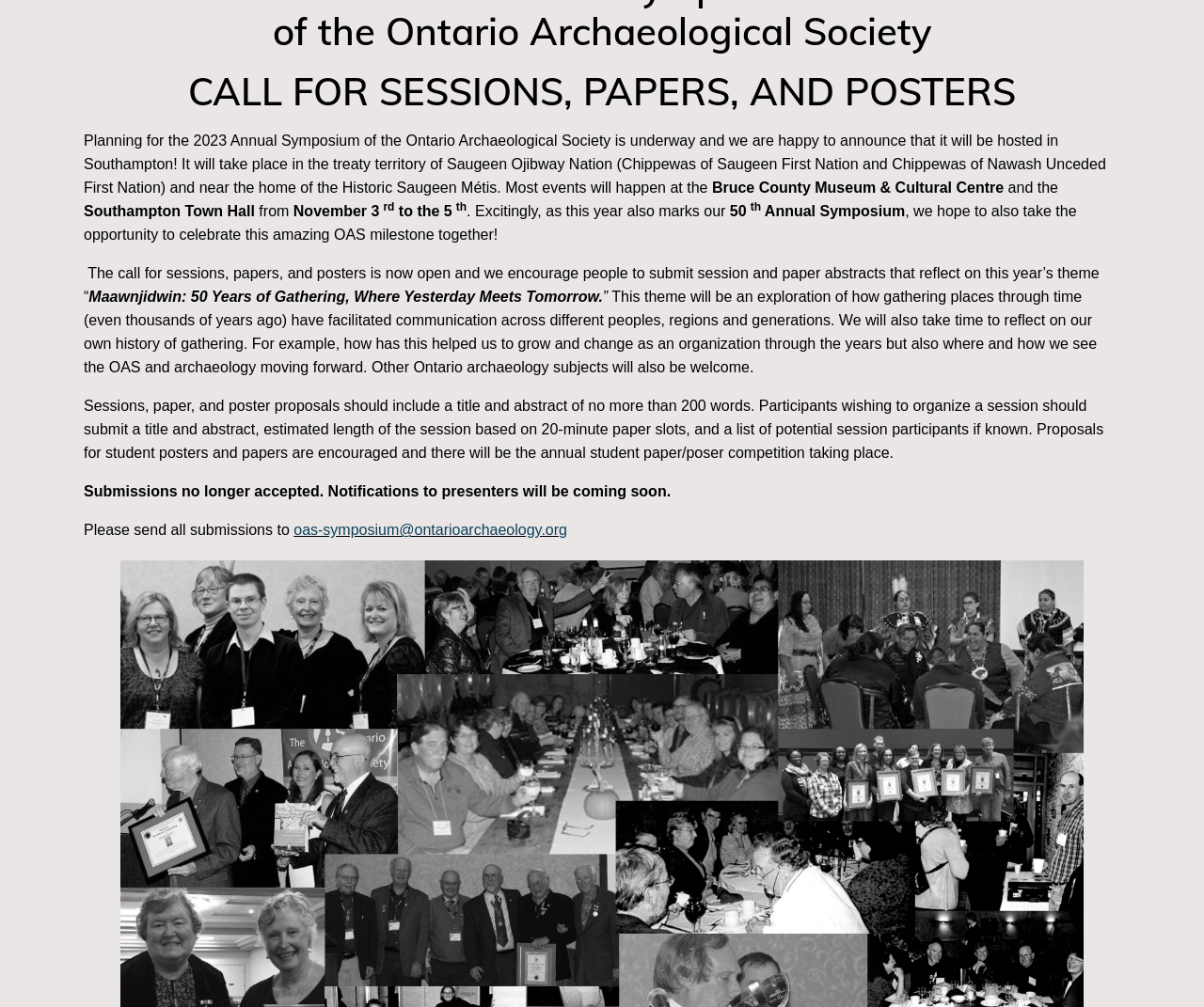Given the description of a UI element: "oas-symposium@ontarioarchaeology.org", identify the bounding box coordinates of the matching element in the webpage screenshot.

[0.244, 0.519, 0.471, 0.534]